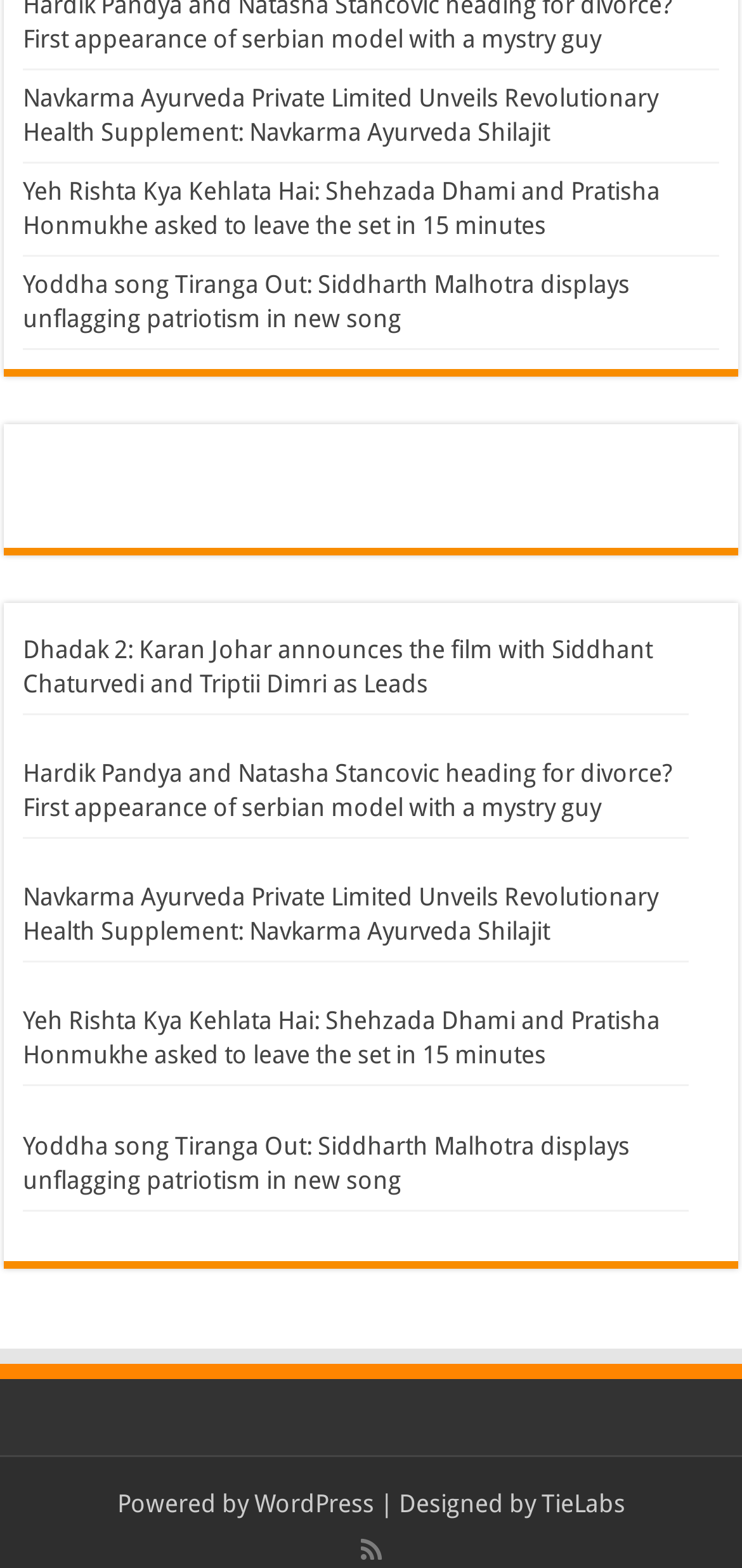Provide a brief response to the question below using one word or phrase:
What is the name of the platform that powers the website?

WordPress